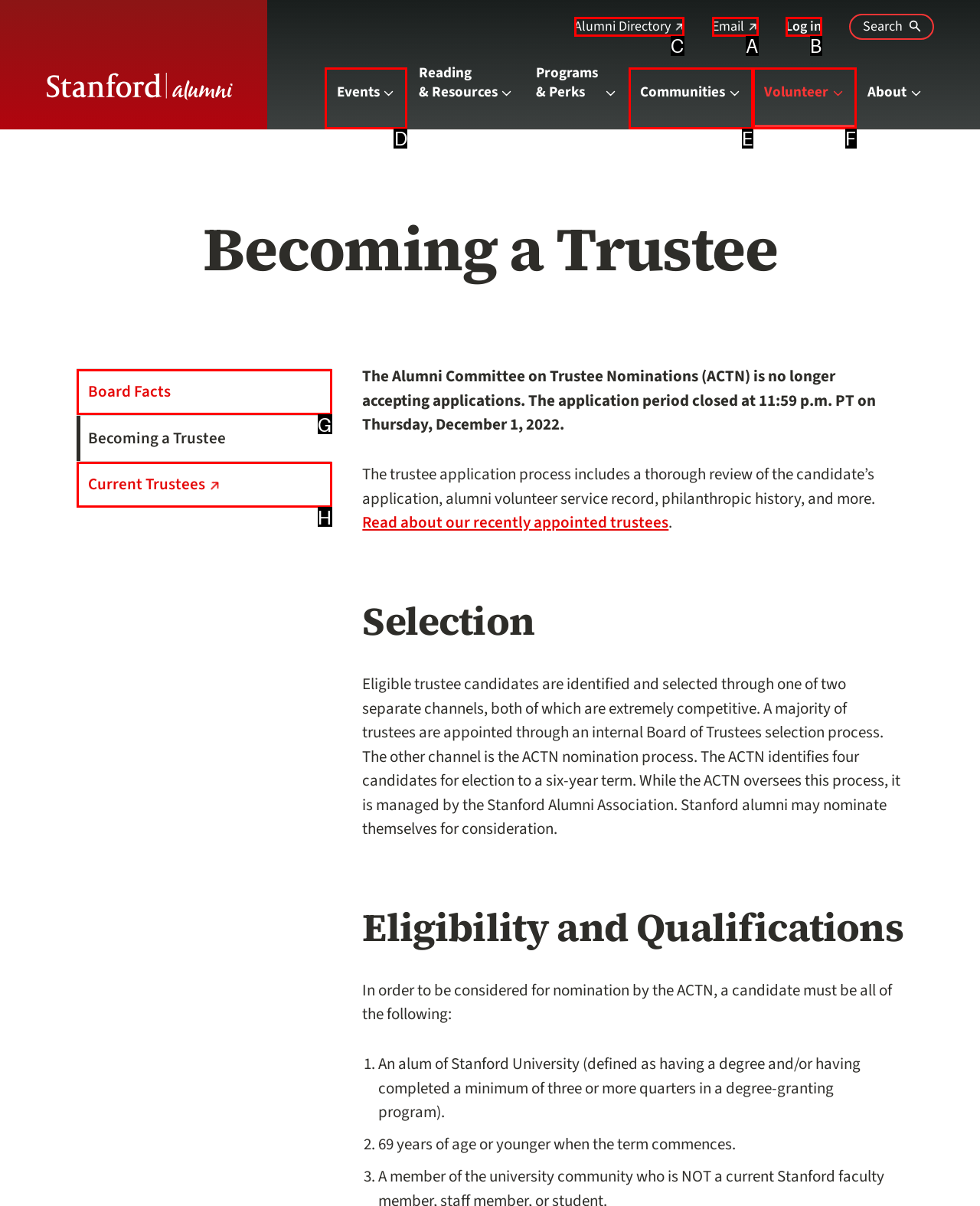Determine which letter corresponds to the UI element to click for this task: Click the 'ABOUT' link in the main menu
Respond with the letter from the available options.

None